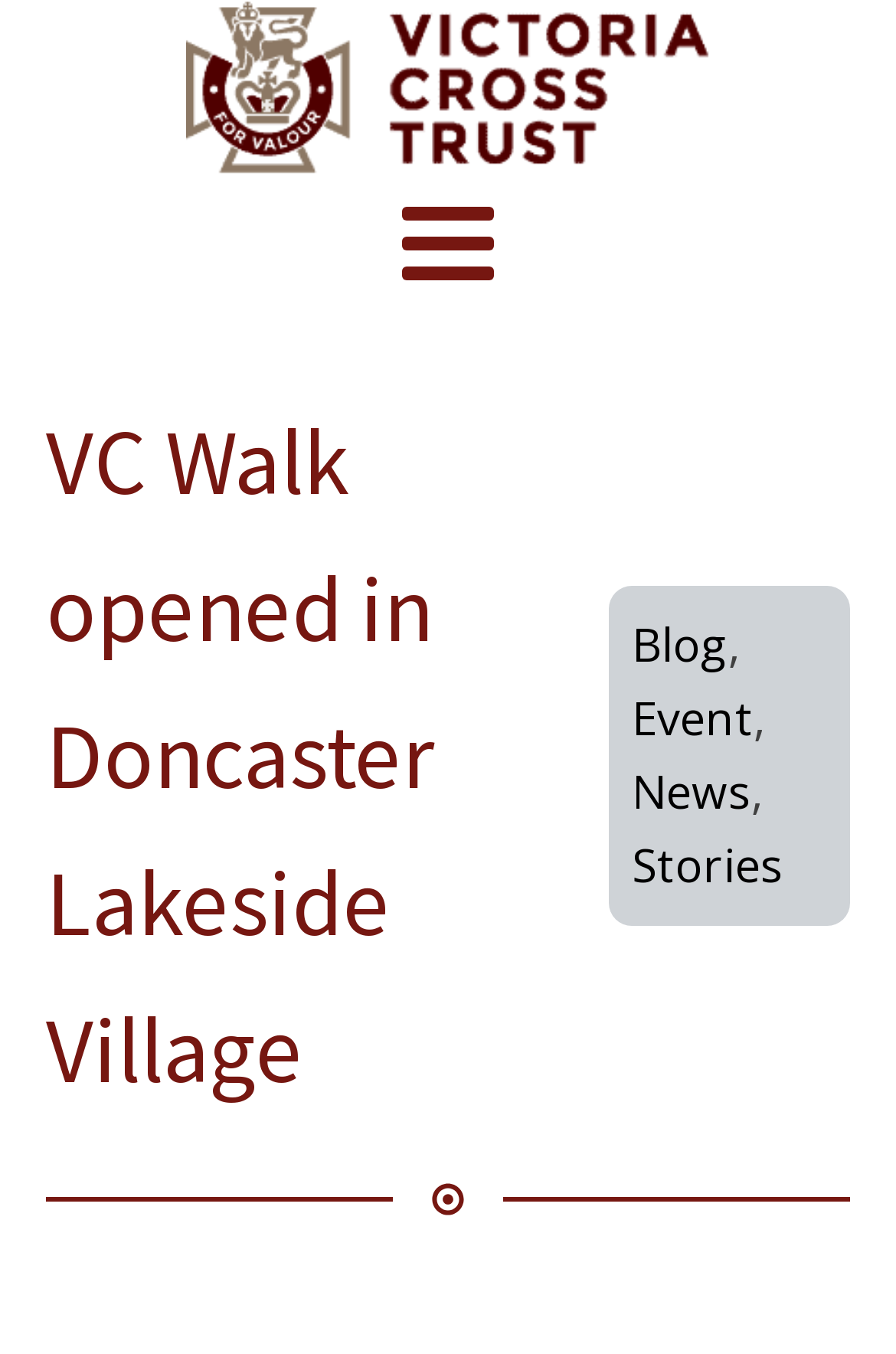Please answer the following question using a single word or phrase: 
What is the first menu item?

Blog